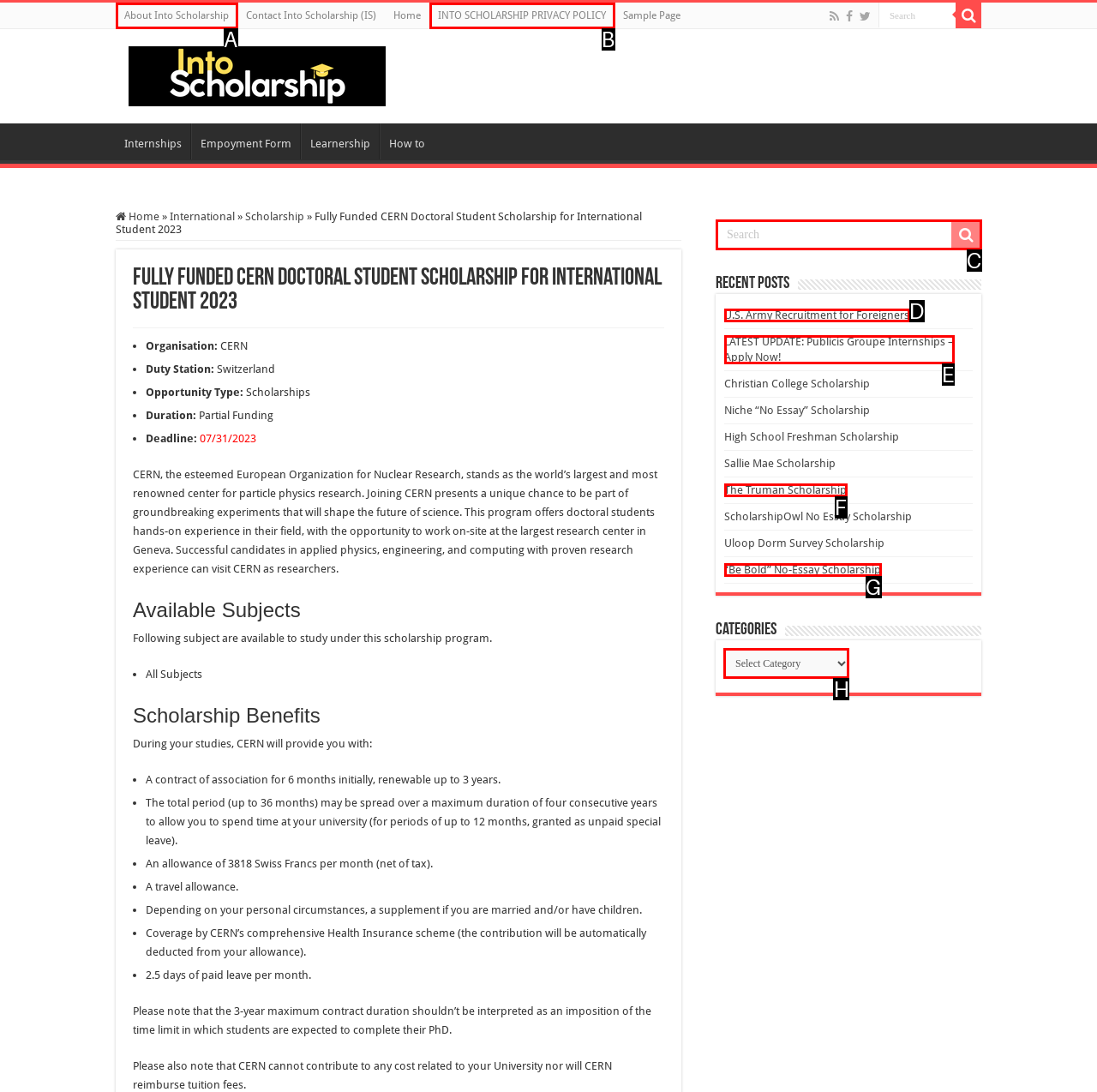For the task "Search for something", which option's letter should you click? Answer with the letter only.

None